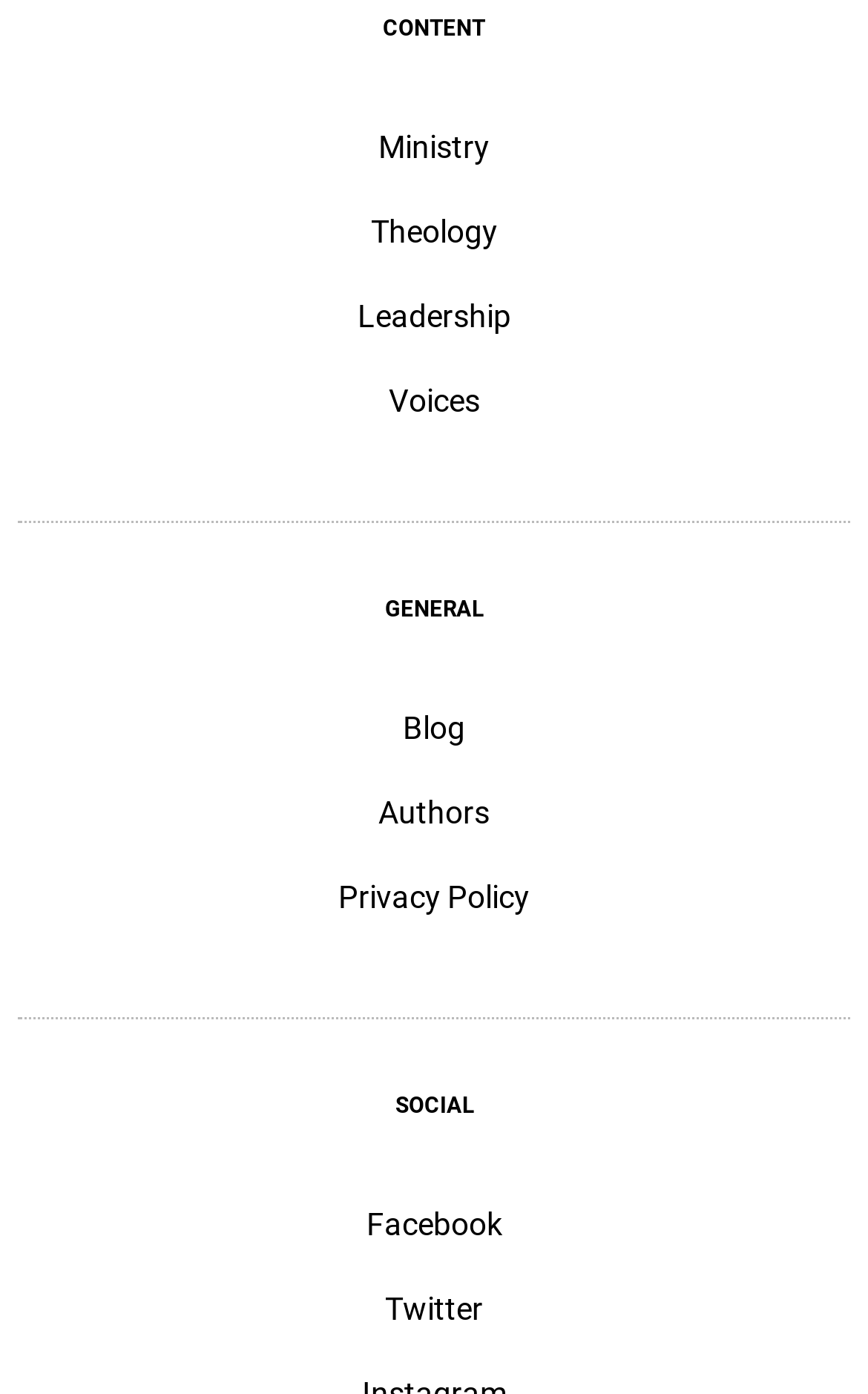Bounding box coordinates are specified in the format (top-left x, top-left y, bottom-right x, bottom-right y). All values are floating point numbers bounded between 0 and 1. Please provide the bounding box coordinate of the region this sentence describes: Voices

[0.447, 0.274, 0.553, 0.299]